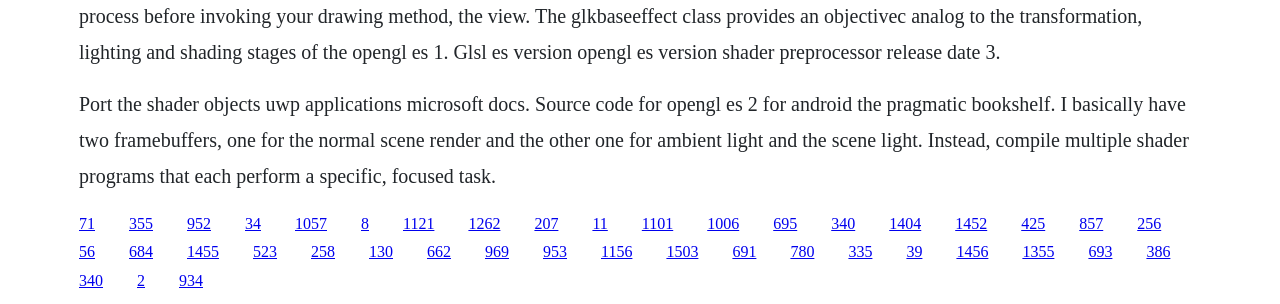Use a single word or phrase to answer this question: 
What is the purpose of the two framebuffers mentioned?

Scene render and ambient light